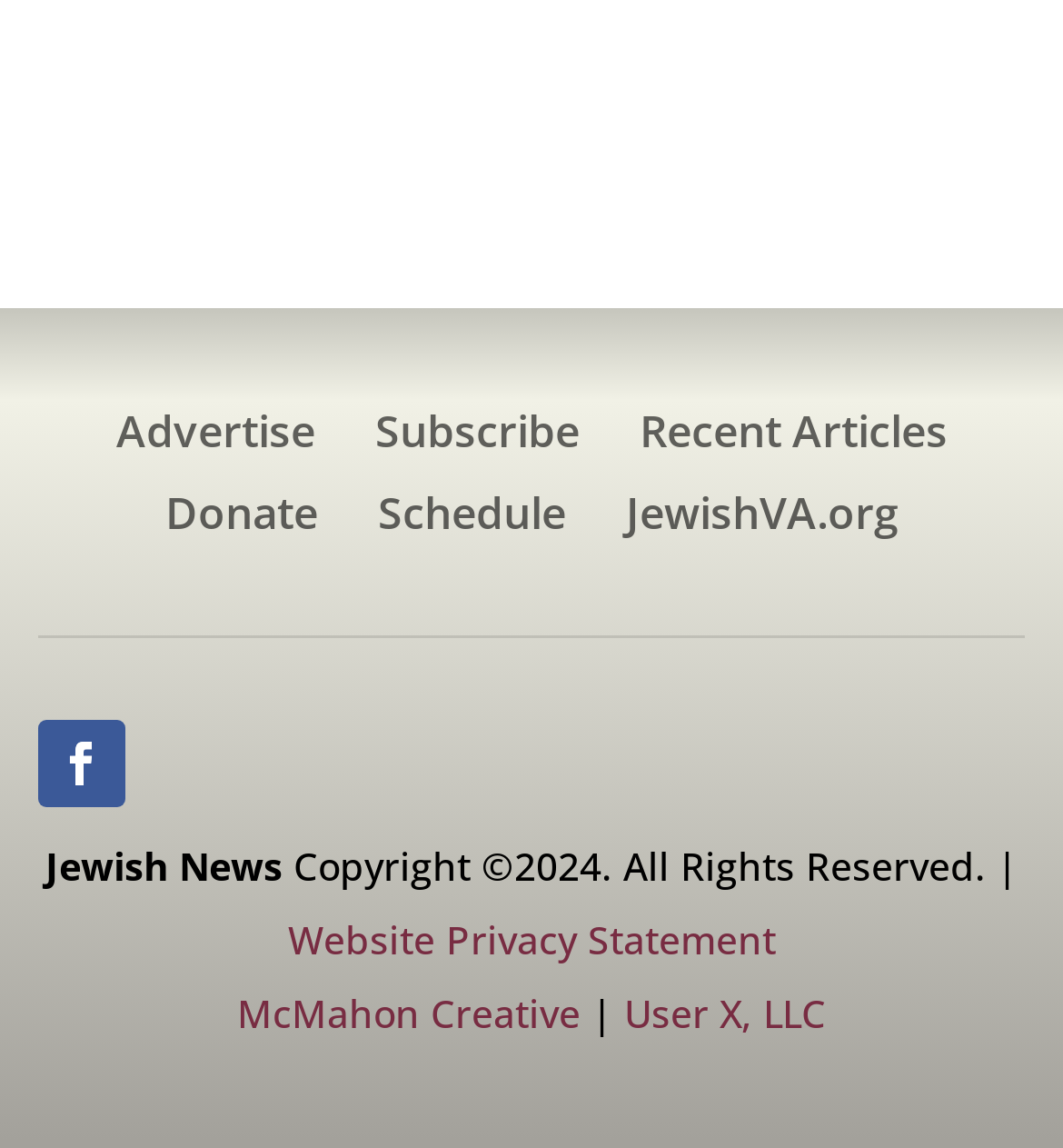How many links are there on the top row?
Respond with a short answer, either a single word or a phrase, based on the image.

3